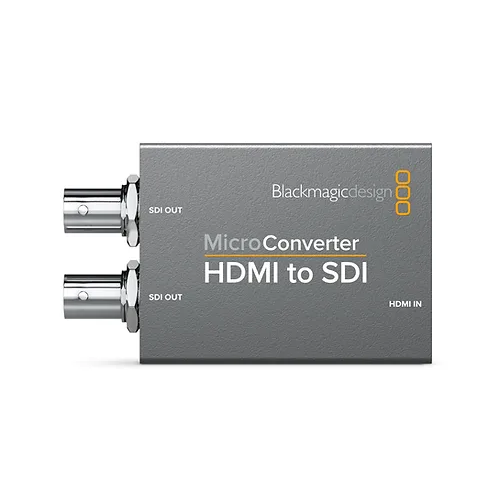Please reply to the following question with a single word or a short phrase:
How many SDI output ports does the MicroConverter have?

Dual